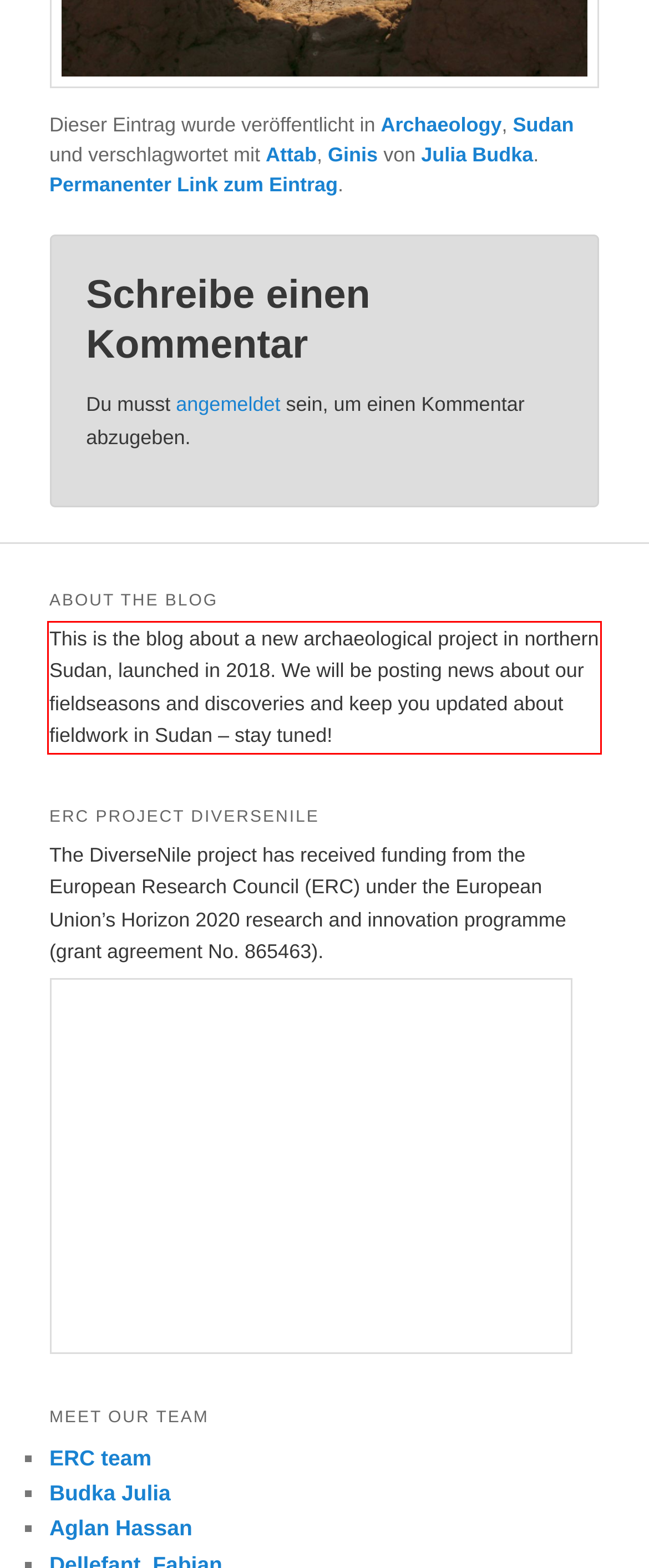In the screenshot of the webpage, find the red bounding box and perform OCR to obtain the text content restricted within this red bounding box.

This is the blog about a new archaeological project in northern Sudan, launched in 2018. We will be posting news about our fieldseasons and discoveries and keep you updated about fieldwork in Sudan – stay tuned!